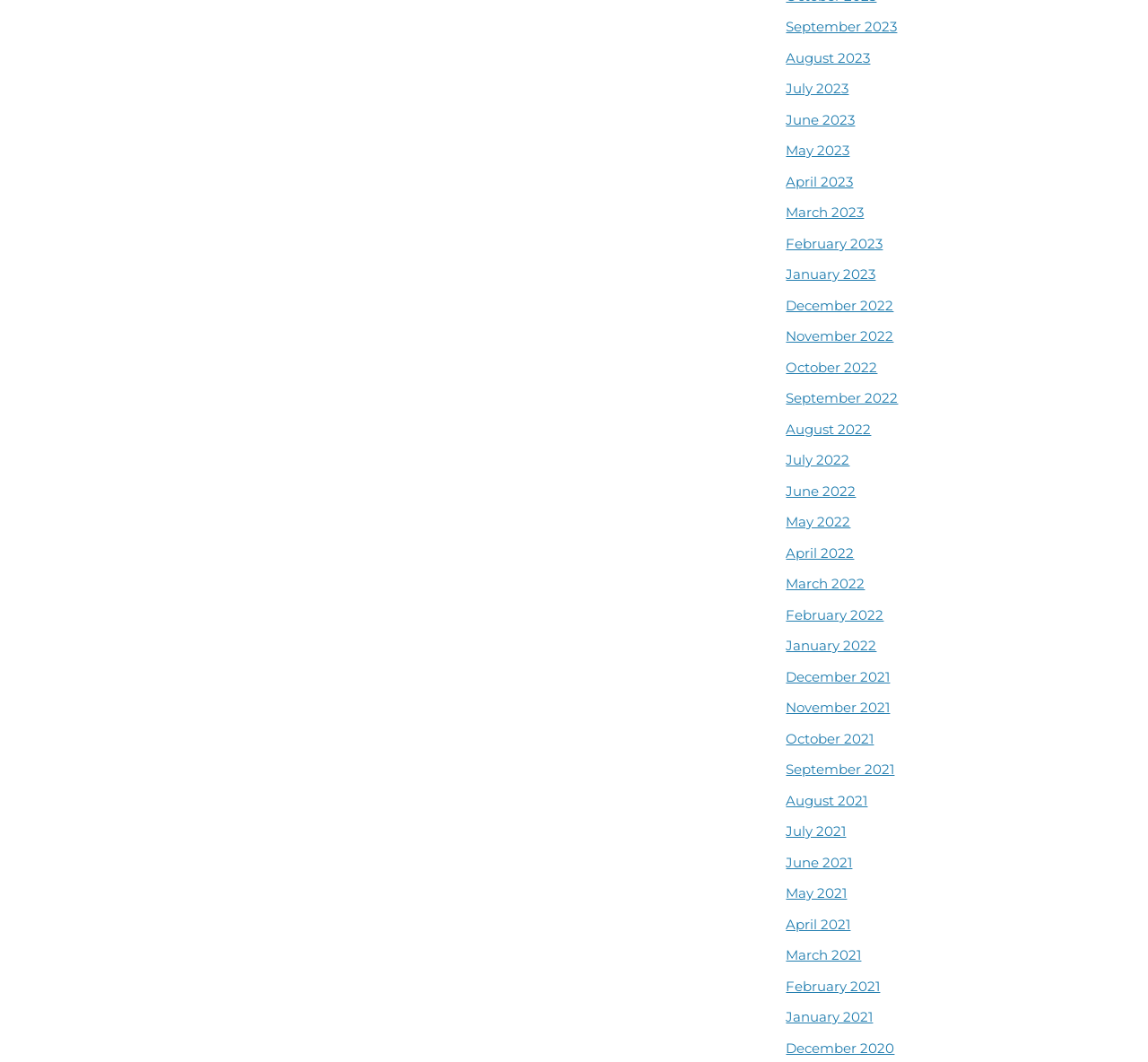Answer the question below in one word or phrase:
What is the most recent month listed?

September 2023